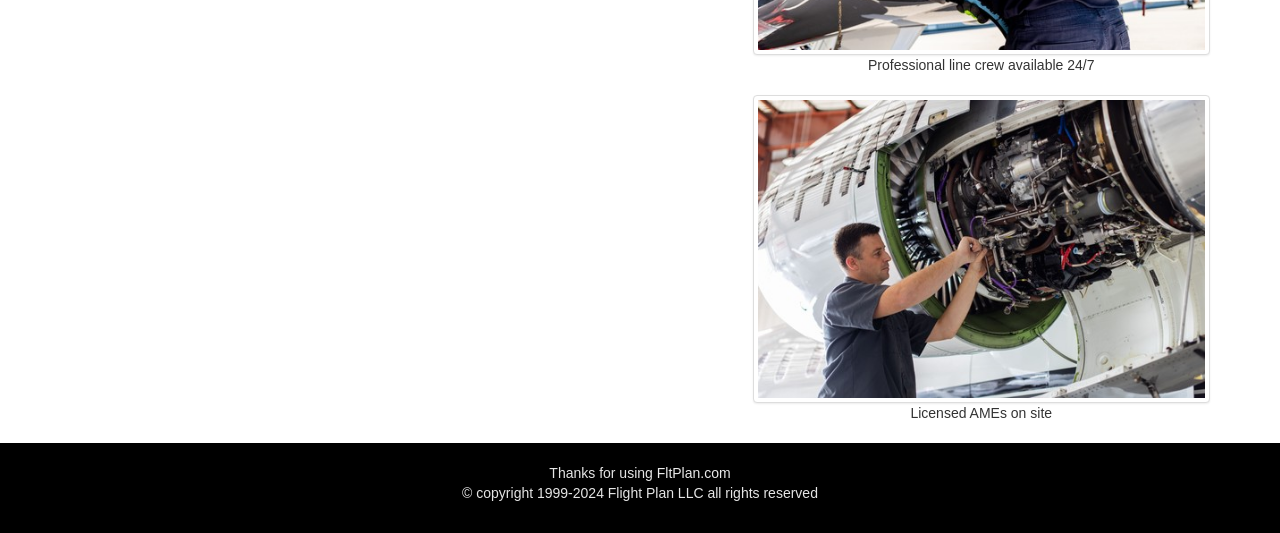Find the bounding box coordinates of the UI element according to this description: "FltPlan.com".

[0.513, 0.872, 0.571, 0.902]